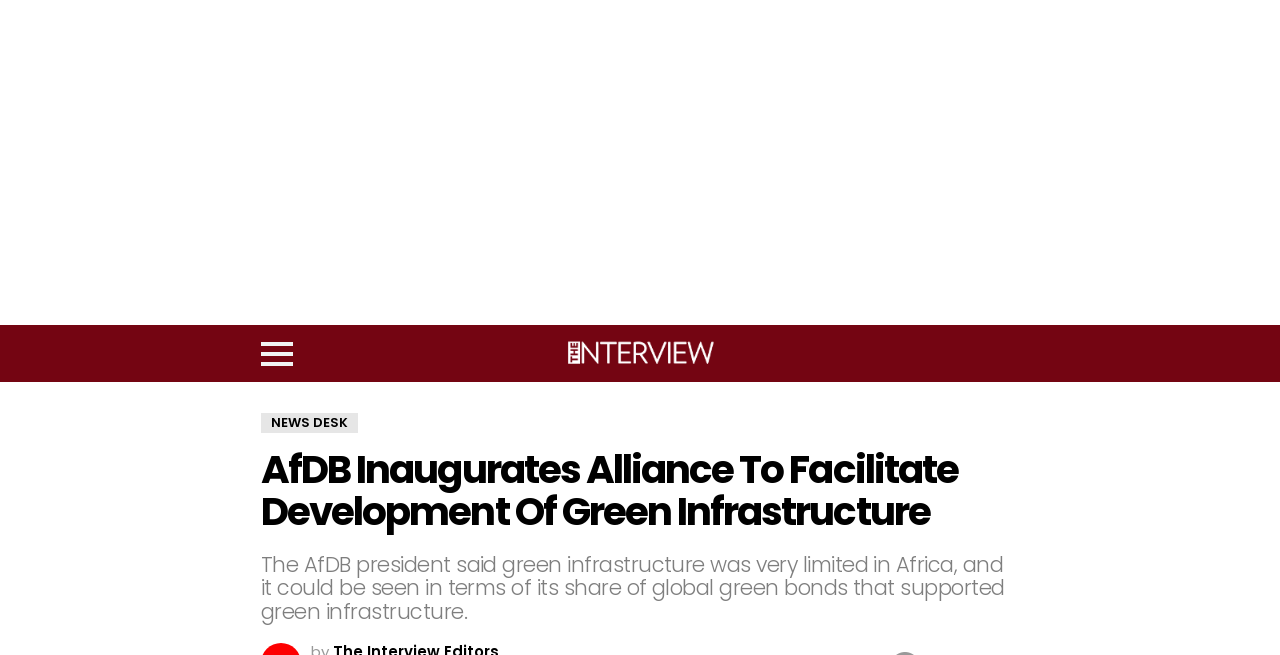Use one word or a short phrase to answer the question provided: 
What is the topic of the news article?

Green infrastructure